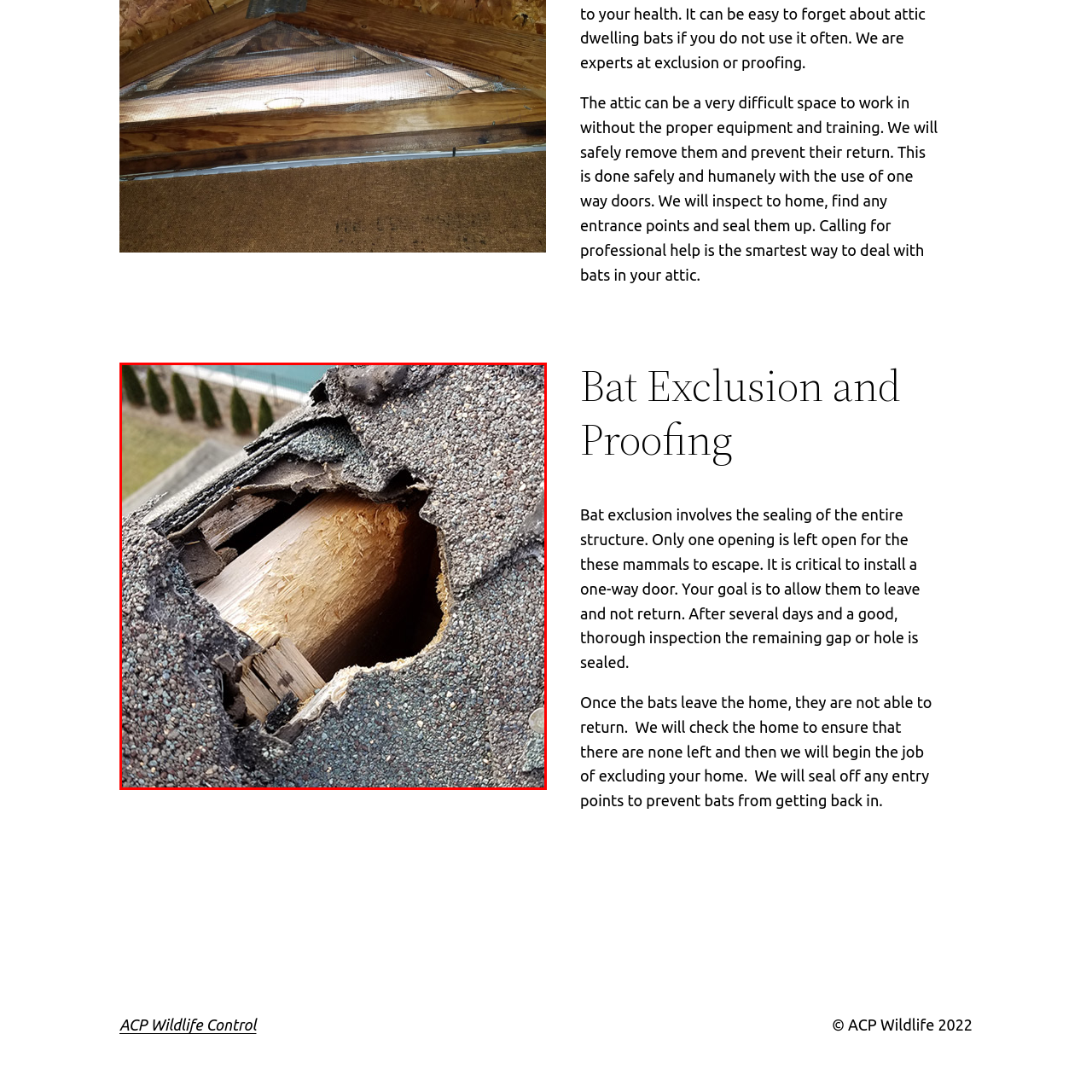Describe the contents of the image that is surrounded by the red box in a detailed manner.

The image displays a close-up view of a damaged section of a roof, revealing a substantial hole where roofing material has been removed. The exposed wooden beam shows signs of wear, characterized by frayed edges and visible wood shavings indicating potential gnawing by wildlife, likely bats. This condition suggests an entry point for animals seeking shelter, underscoring the importance of professional intervention for bat exclusion and proofing. Proper sealing of such vulnerabilities is crucial to prevent bat infestations, which can lead to further structural damage and health risks. The surrounding area appears to be part of a residential setting, with a neatly maintained environment visible in the background.